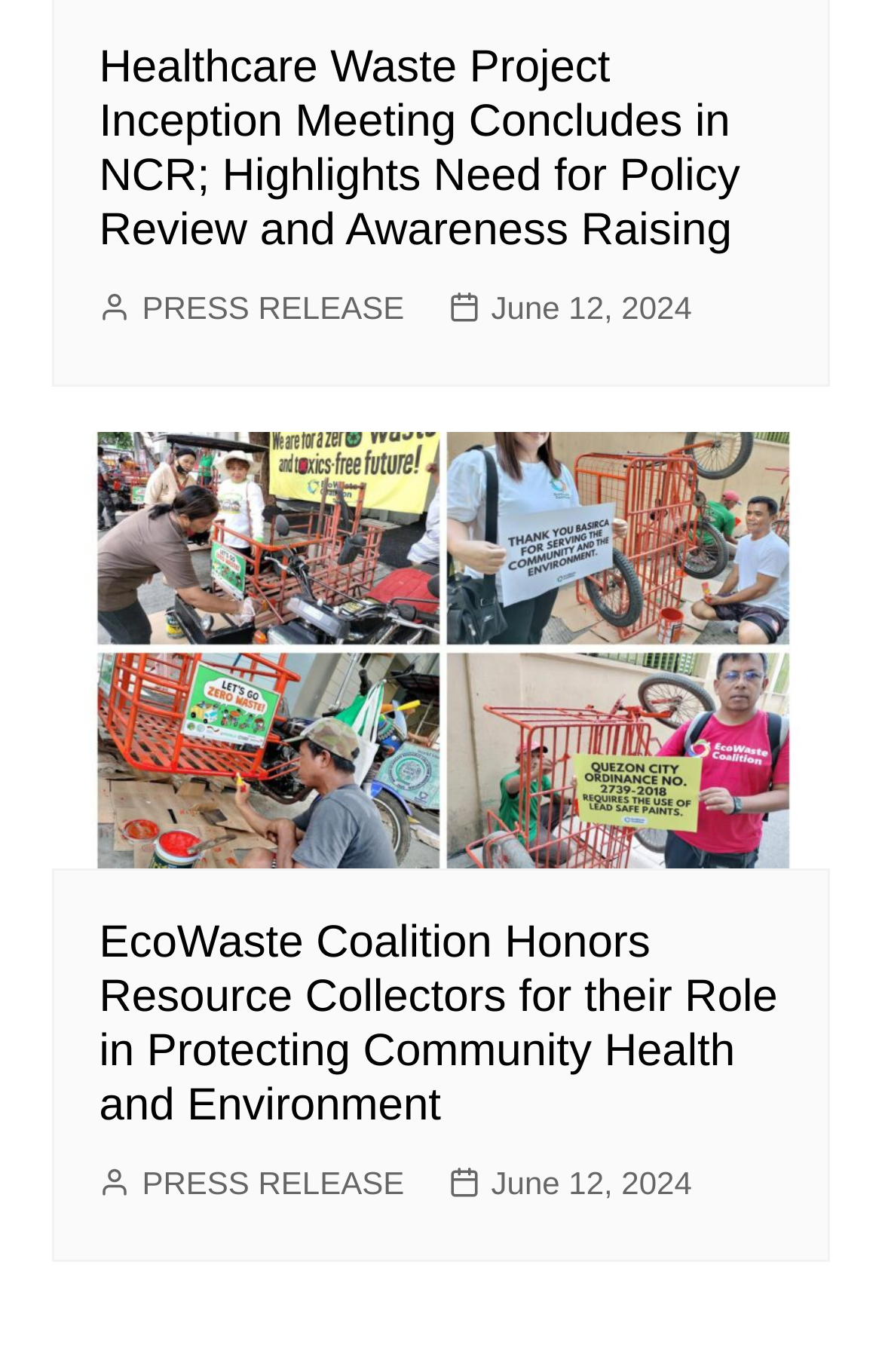How many press releases are mentioned on the webpage?
Answer the question with just one word or phrase using the image.

2